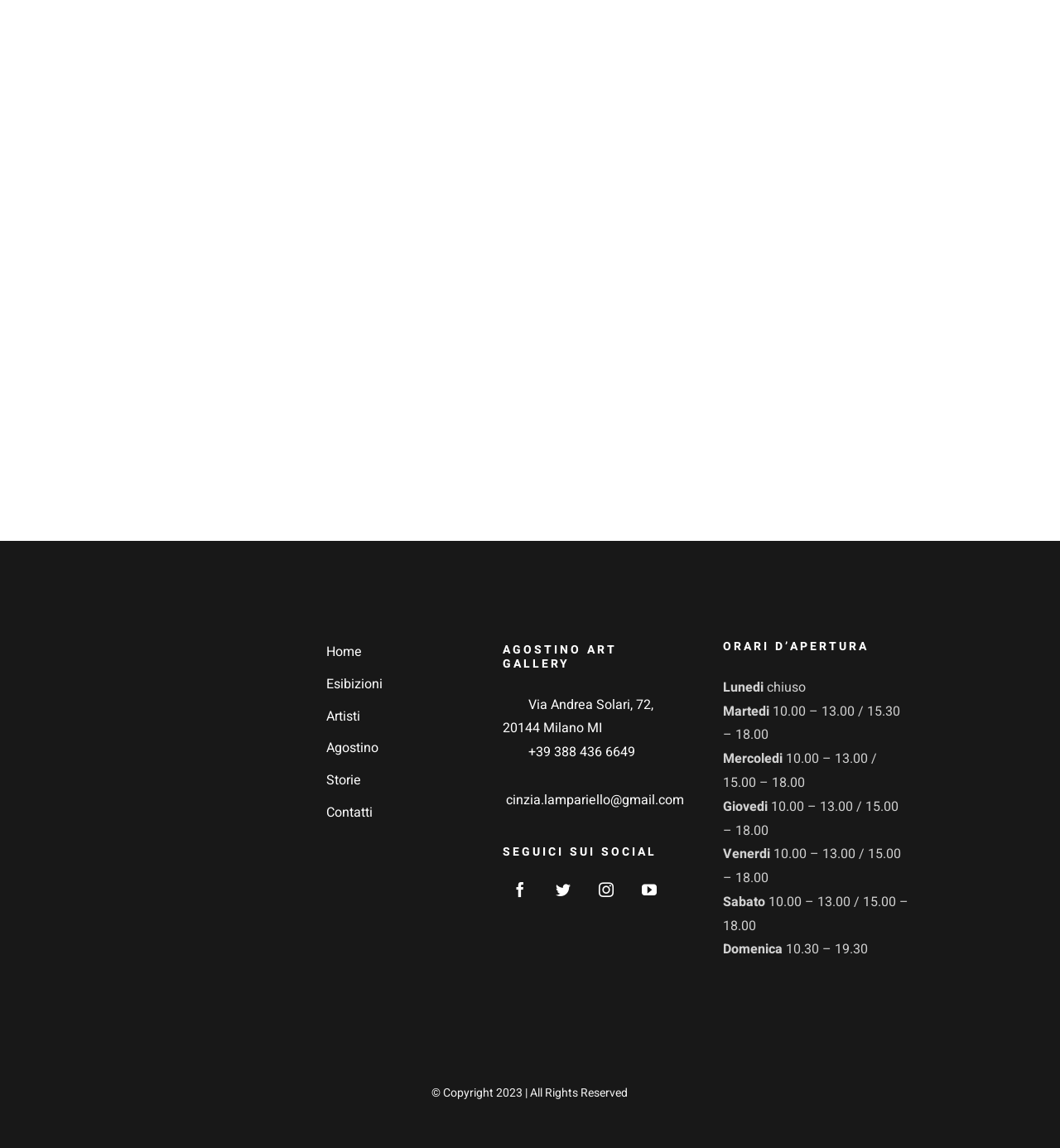What are the opening hours on Fridays?
Provide a thorough and detailed answer to the question.

The opening hours on Fridays can be found in the static text element '10.00 – 13.00 / 15.00 – 18.00' located in the 'ORARI D’APERTURA' section of the webpage, which provides the opening hours for each day of the week.